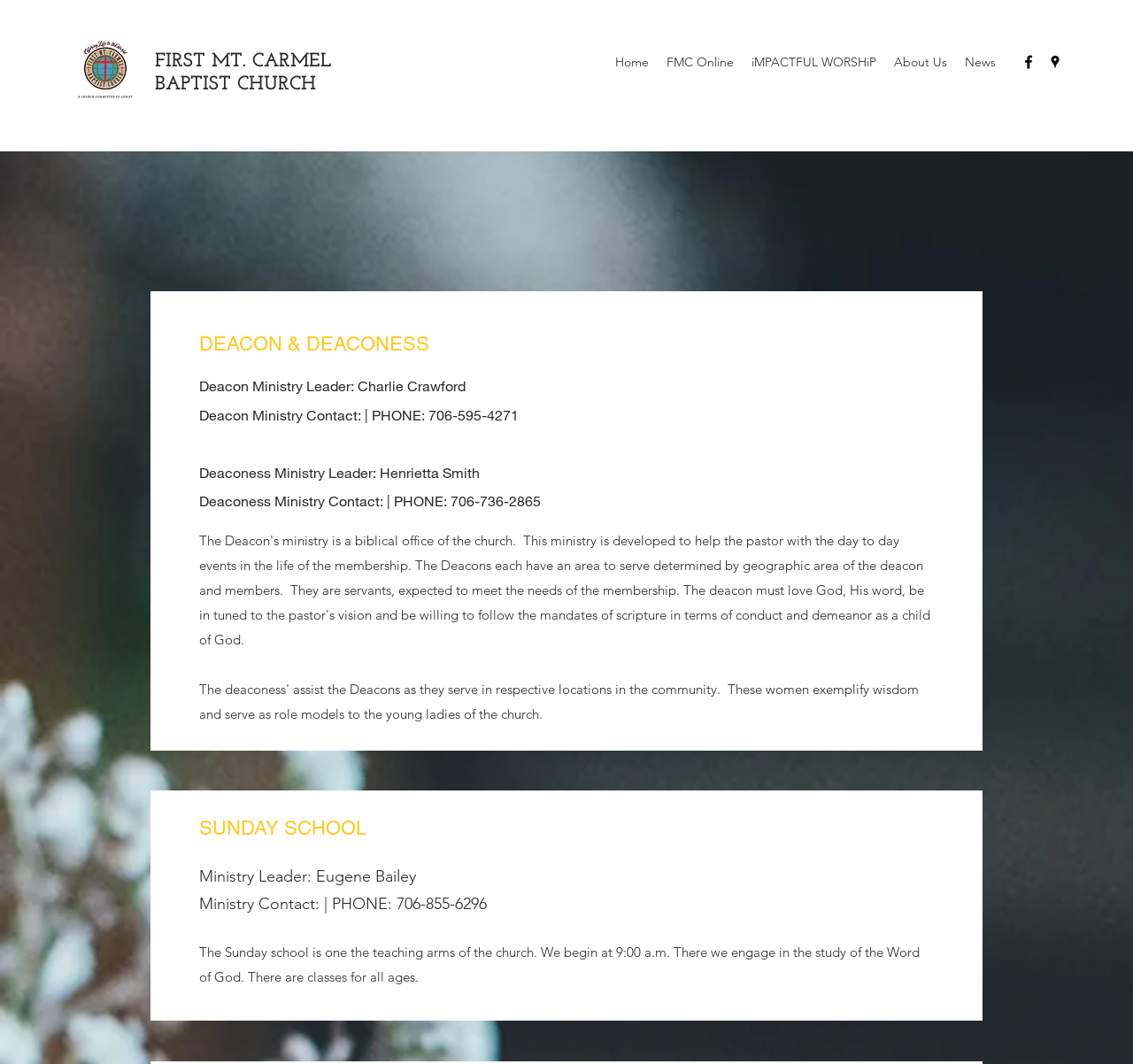Using details from the image, please answer the following question comprehensively:
What time does Sunday school start?

The time of Sunday school can be found in the paragraph of text describing the Sunday school ministry, where it is written that 'We begin at 9:00 a.m.'.